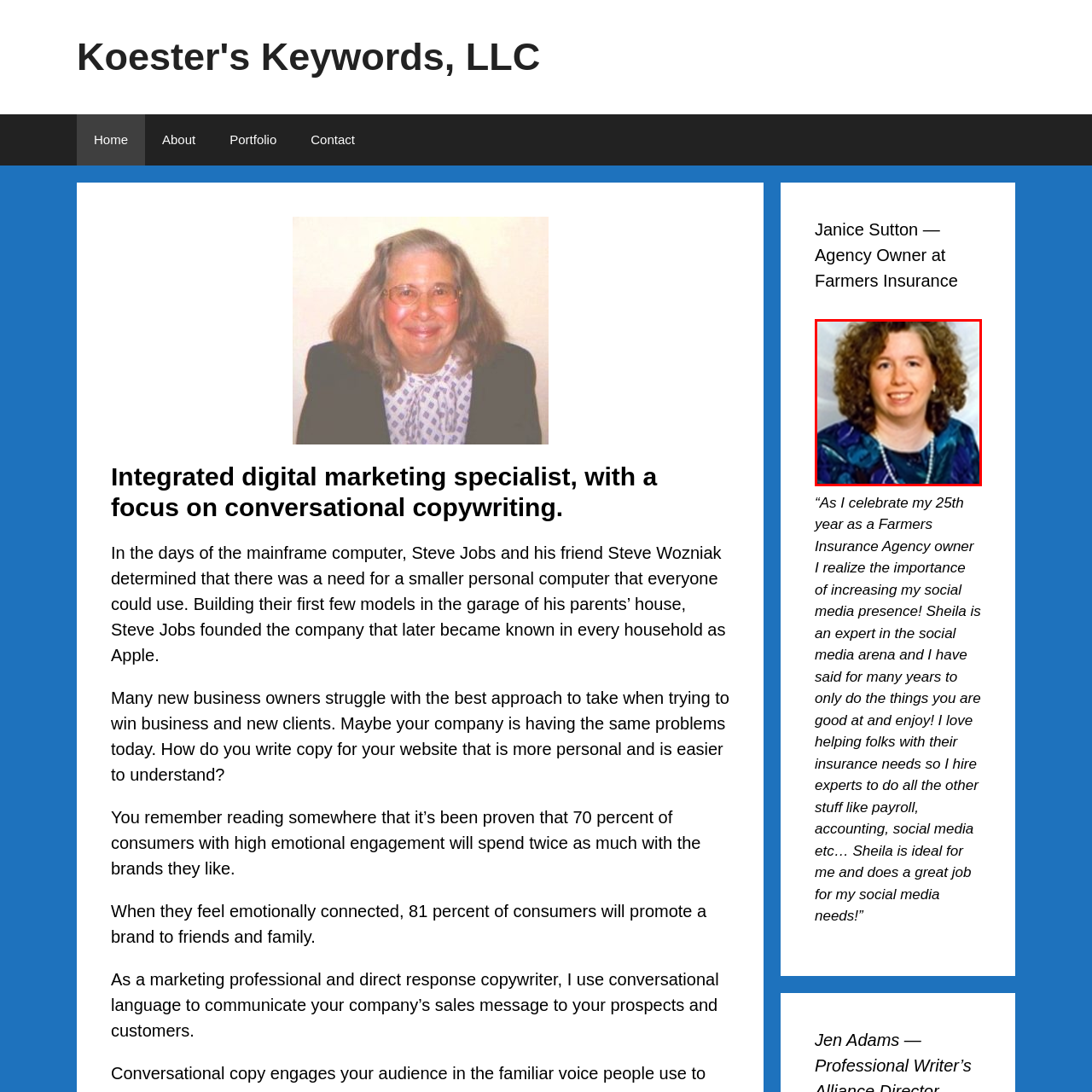What is the purpose of Sheila's assistance?
Observe the image within the red bounding box and generate a detailed answer, ensuring you utilize all relevant visual cues.

As stated in the caption, Sheila assists Janice with social media management, allowing Janice to focus on her passion for helping clients with their insurance needs, implying that the purpose of Sheila's assistance is social media management.